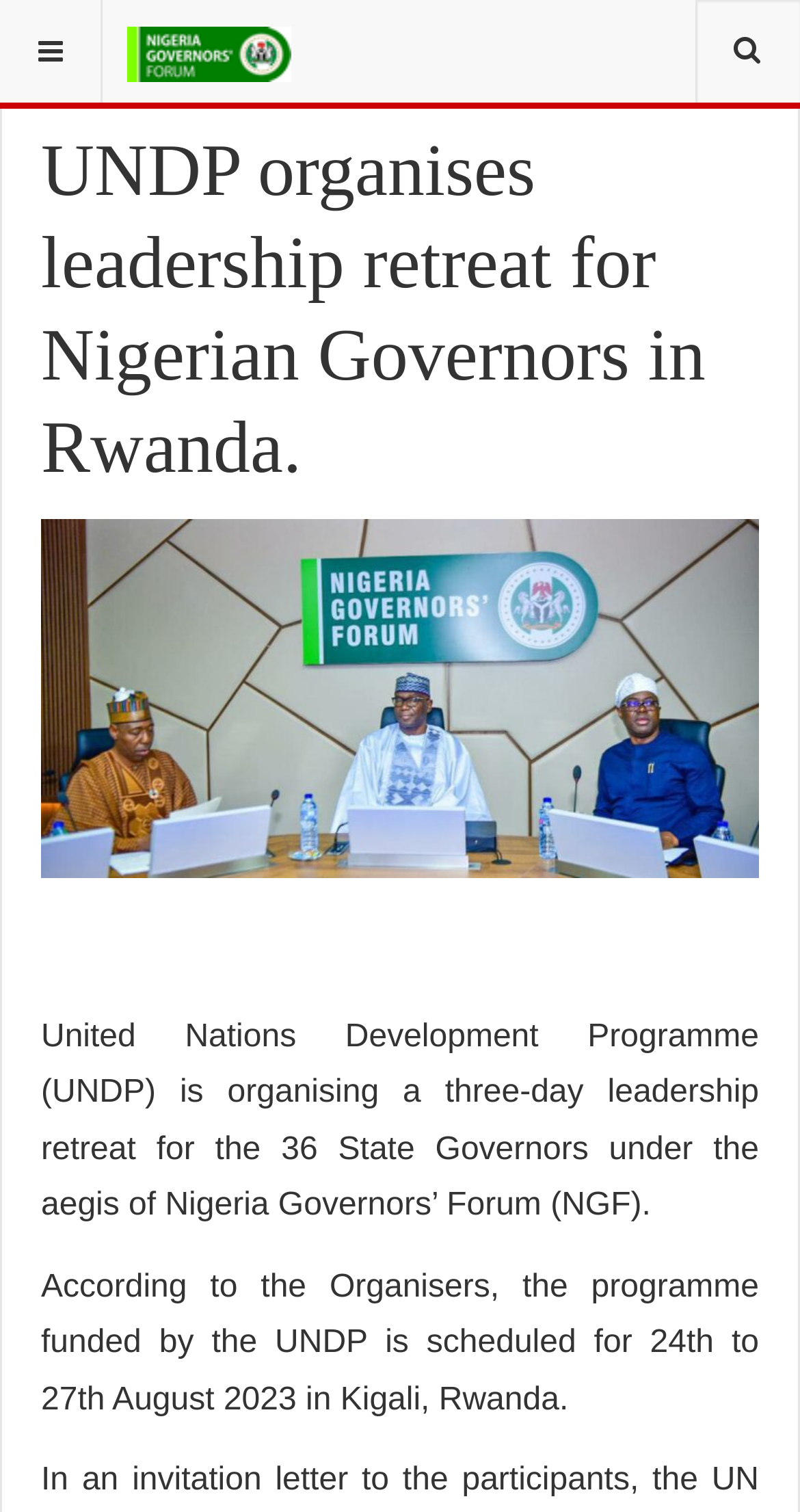Write a detailed summary of the webpage, including text, images, and layout.

The webpage appears to be a news article page. At the top, there is a search textbox that spans almost the entire width of the page, with a button on the left side featuring a magnifying glass icon. Next to the button is a link to "Teline V" accompanied by a small image. 

Below the search textbox, there is a "YOU ARE HERE" indicator, followed by a link to "FEATURED NEWS". 

The main content of the page is a news article with a heading that matches the meta description, "UNDP organises leadership retreat for Nigerian Governors in Rwanda." The article is divided into three paragraphs. The first paragraph describes the event, stating that the United Nations Development Programme (UNDP) is organizing a three-day leadership retreat for the 36 State Governors under the aegis of Nigeria Governors’ Forum (NGF). 

The second paragraph provides more details about the program, mentioning that it is funded by the UNDP and scheduled to take place from 24th to 27th August 2023 in Kigali, Rwanda.